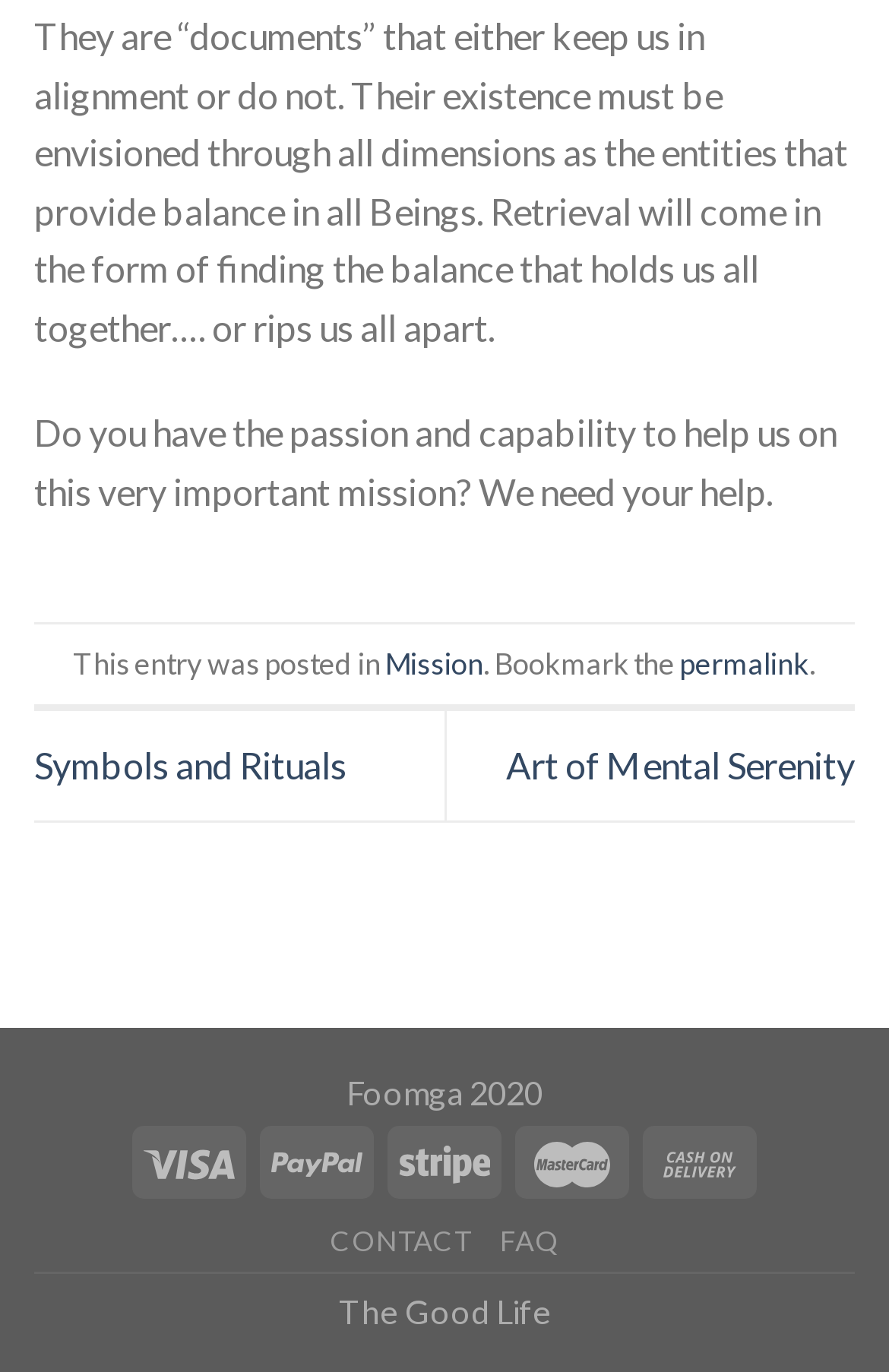Using the format (top-left x, top-left y, bottom-right x, bottom-right y), and given the element description, identify the bounding box coordinates within the screenshot: Symbols and Rituals

[0.038, 0.542, 0.39, 0.573]